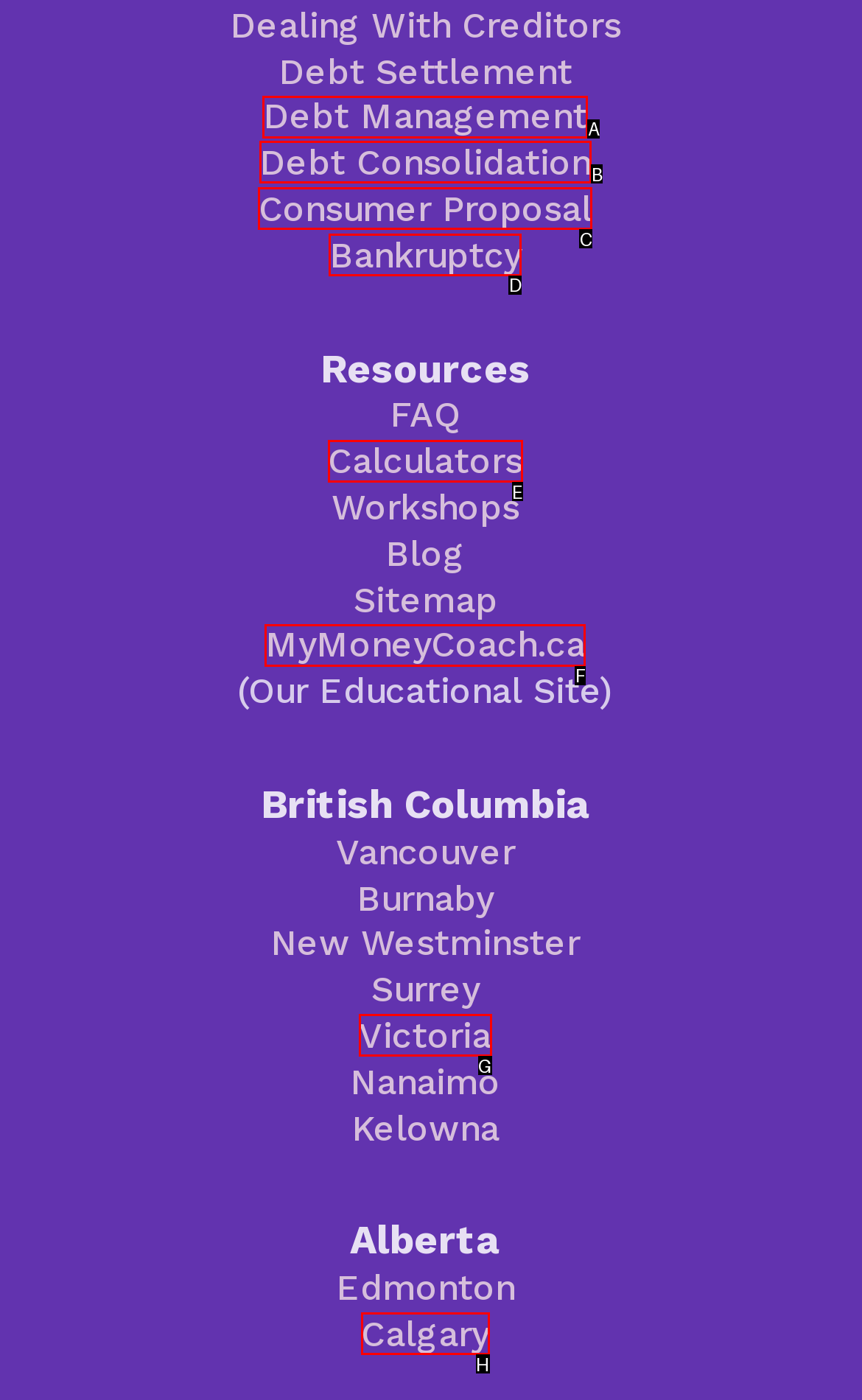Determine the HTML element to click for the instruction: Learn about debt consolidation.
Answer with the letter corresponding to the correct choice from the provided options.

B